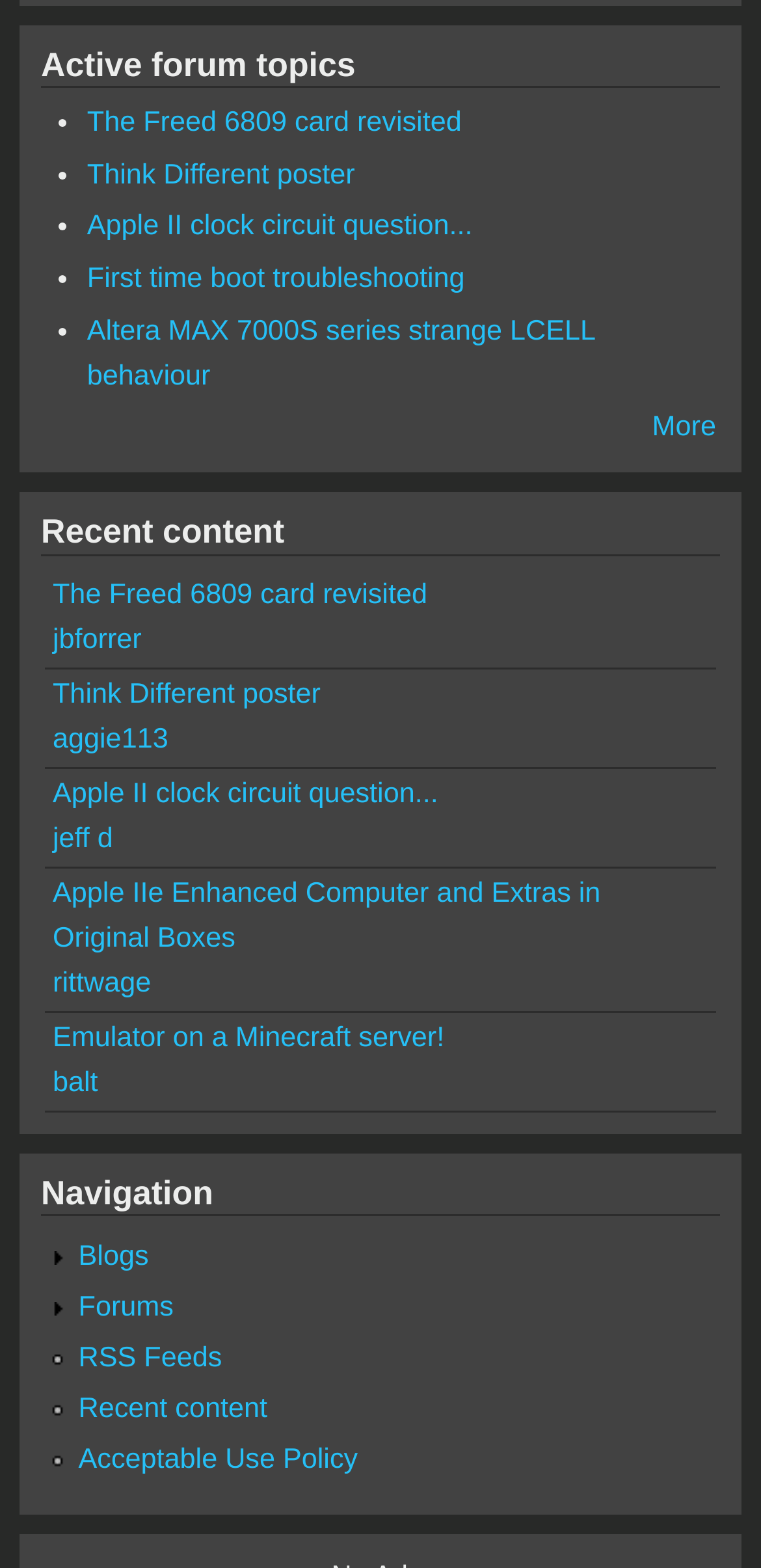What is the first active forum topic?
Look at the image and respond with a one-word or short phrase answer.

The Freed 6809 card revisited